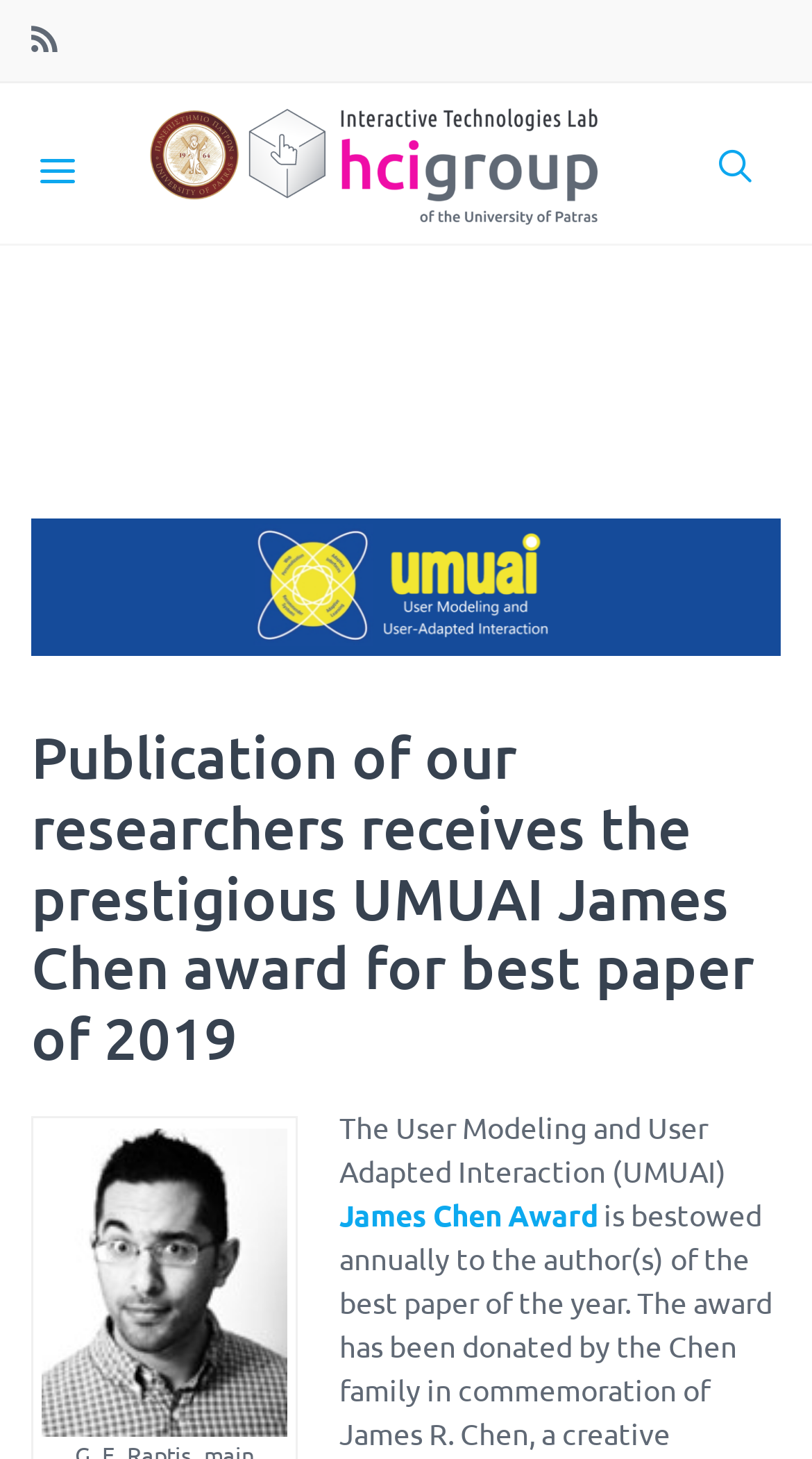Bounding box coordinates are specified in the format (top-left x, top-left y, bottom-right x, bottom-right y). All values are floating point numbers bounded between 0 and 1. Please provide the bounding box coordinate of the region this sentence describes: alt="Εργαστήριο Διαδραστικών Τεχνολογιών"

[0.144, 0.057, 0.736, 0.171]